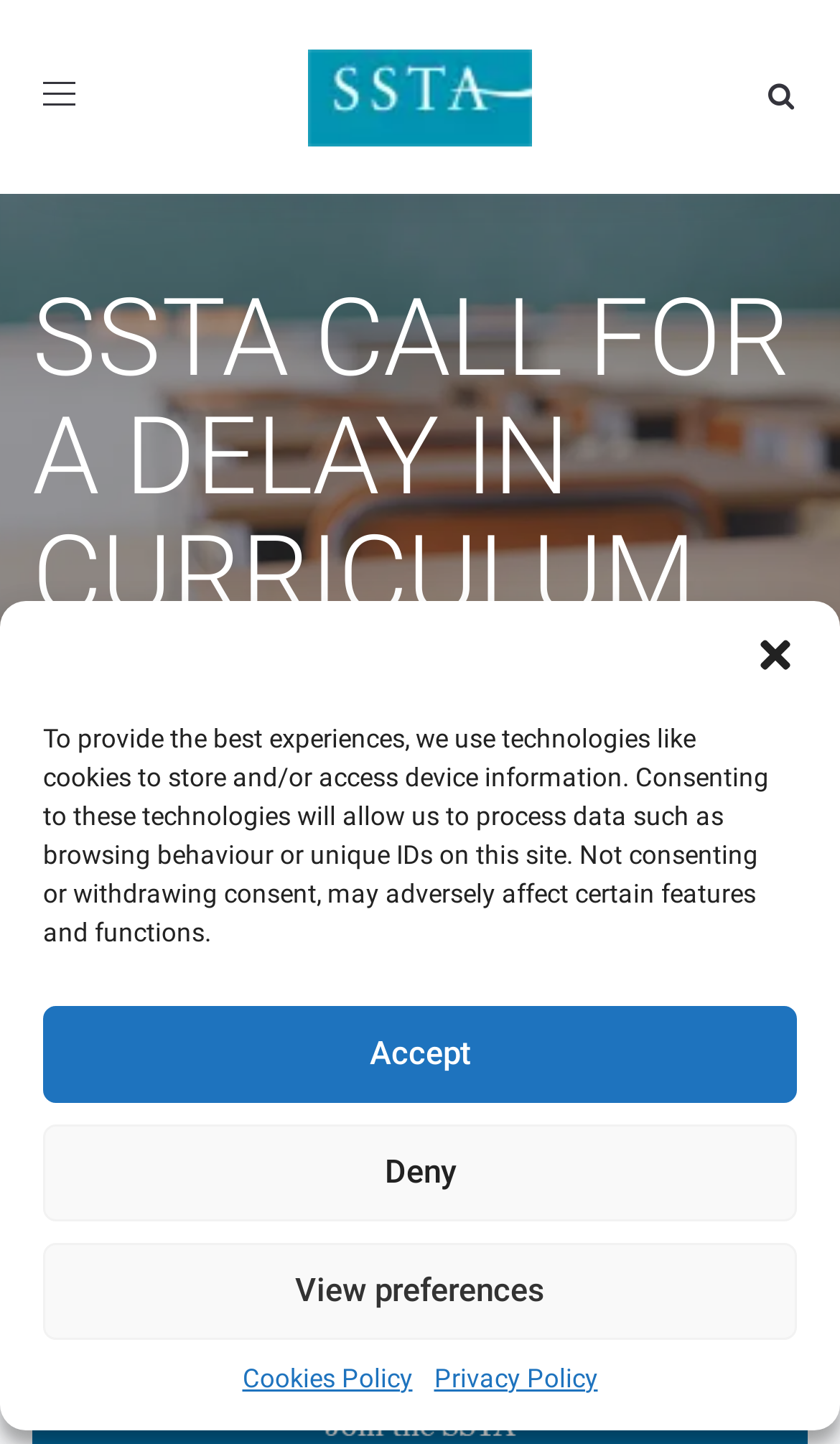What is the position of the 'Accept' button?
Carefully examine the image and provide a detailed answer to the question.

I found the answer by looking at the button element with the bounding box coordinates [0.051, 0.696, 0.949, 0.764], which has the text 'Accept' and is located below the StaticText element with the text about cookies.